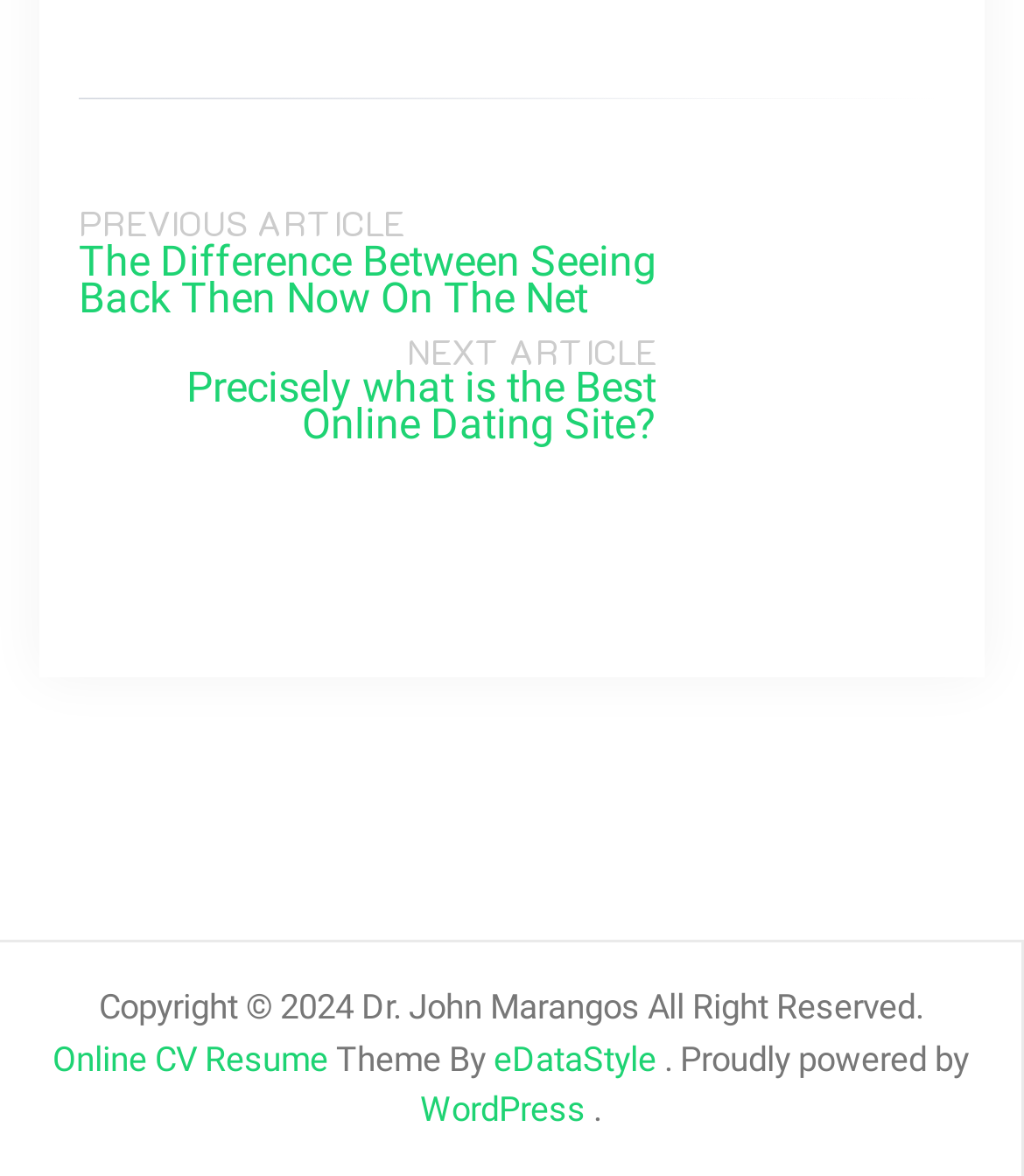What is the platform used to power this website?
Refer to the screenshot and respond with a concise word or phrase.

WordPress